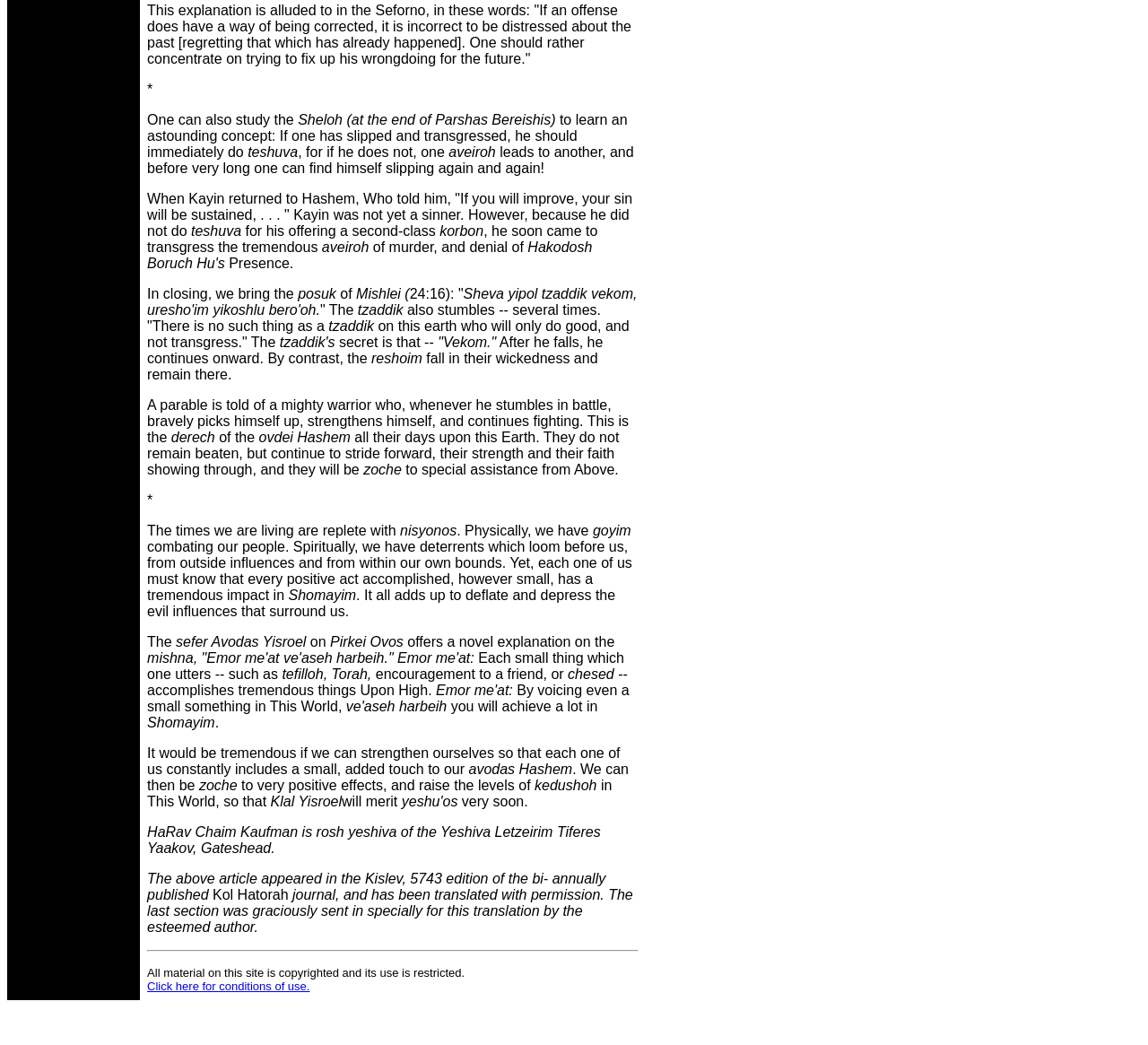Using the details in the image, give a detailed response to the question below:
What is the language of the original text of the article?

The language of the original text of the article is likely Hebrew, as the article contains many Hebrew terms and phrases, such as teshuva, Shomayim, and Klal Yisroel, which are not translated into English.